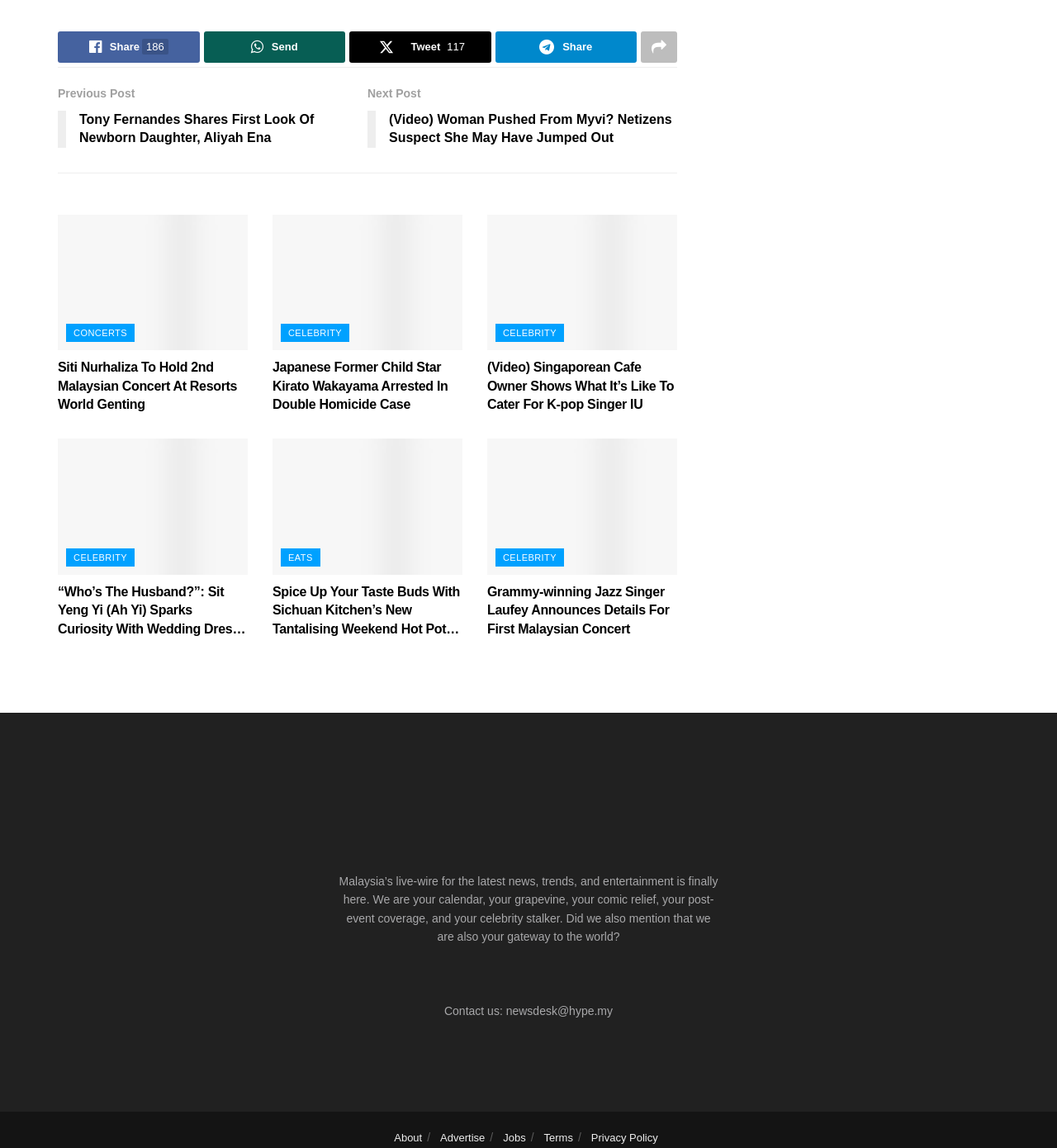Could you highlight the region that needs to be clicked to execute the instruction: "Contact the newsdesk"?

[0.42, 0.875, 0.58, 0.886]